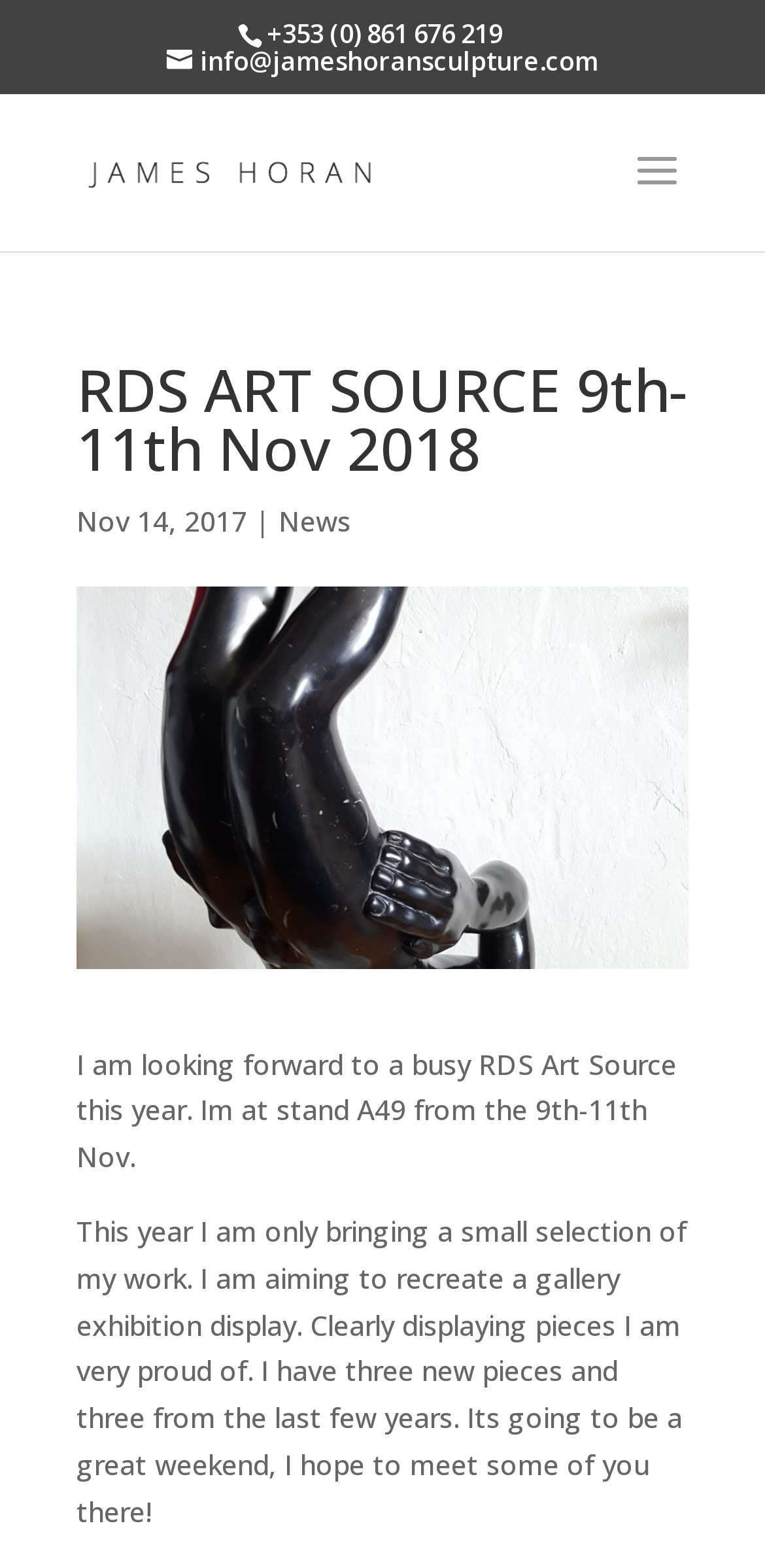Give a short answer using one word or phrase for the question:
What is the artist's name on the webpage?

James Horan